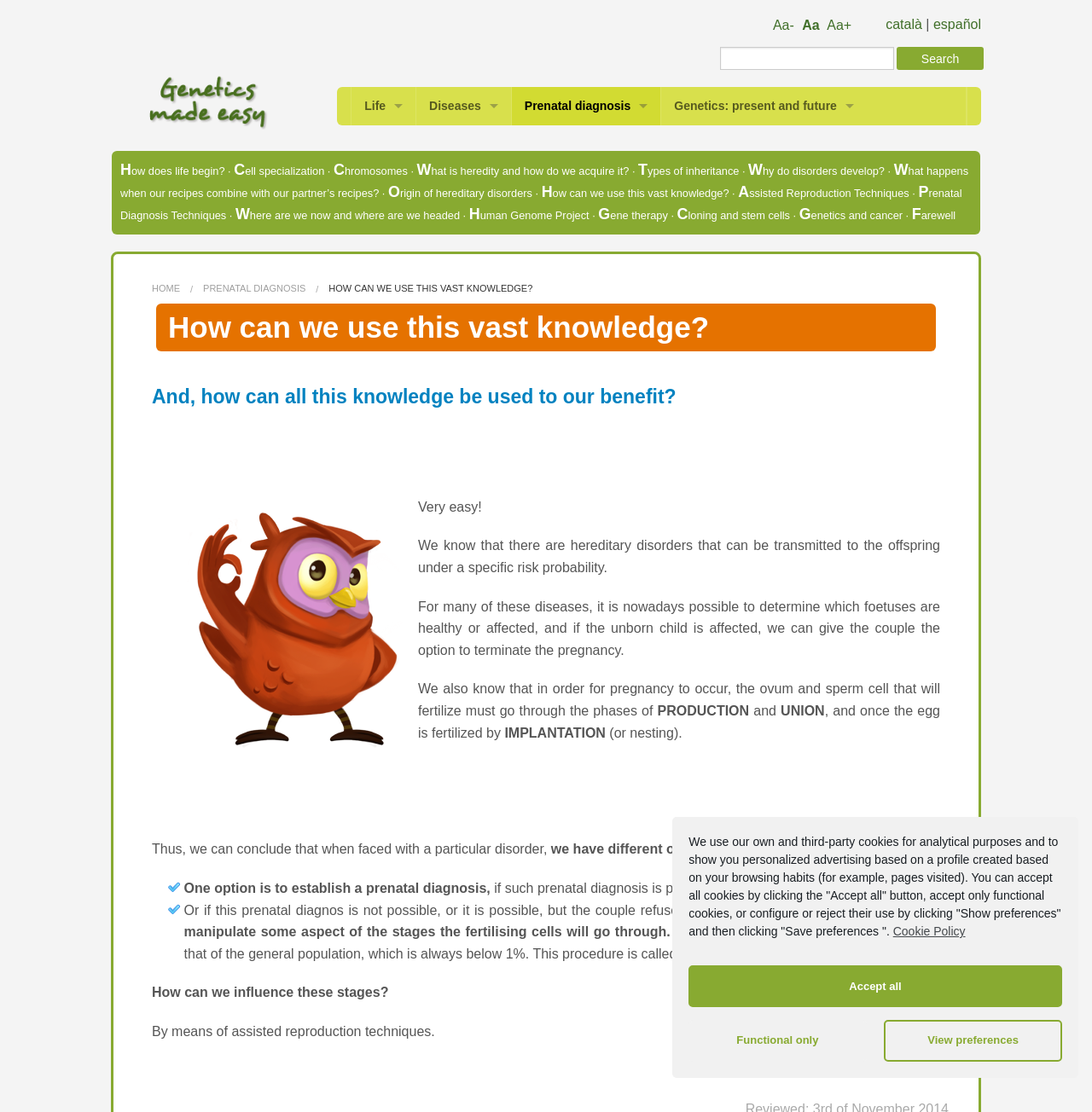Based on the provided description, "Why do disorders develop?", find the bounding box of the corresponding UI element in the screenshot.

[0.685, 0.148, 0.81, 0.159]